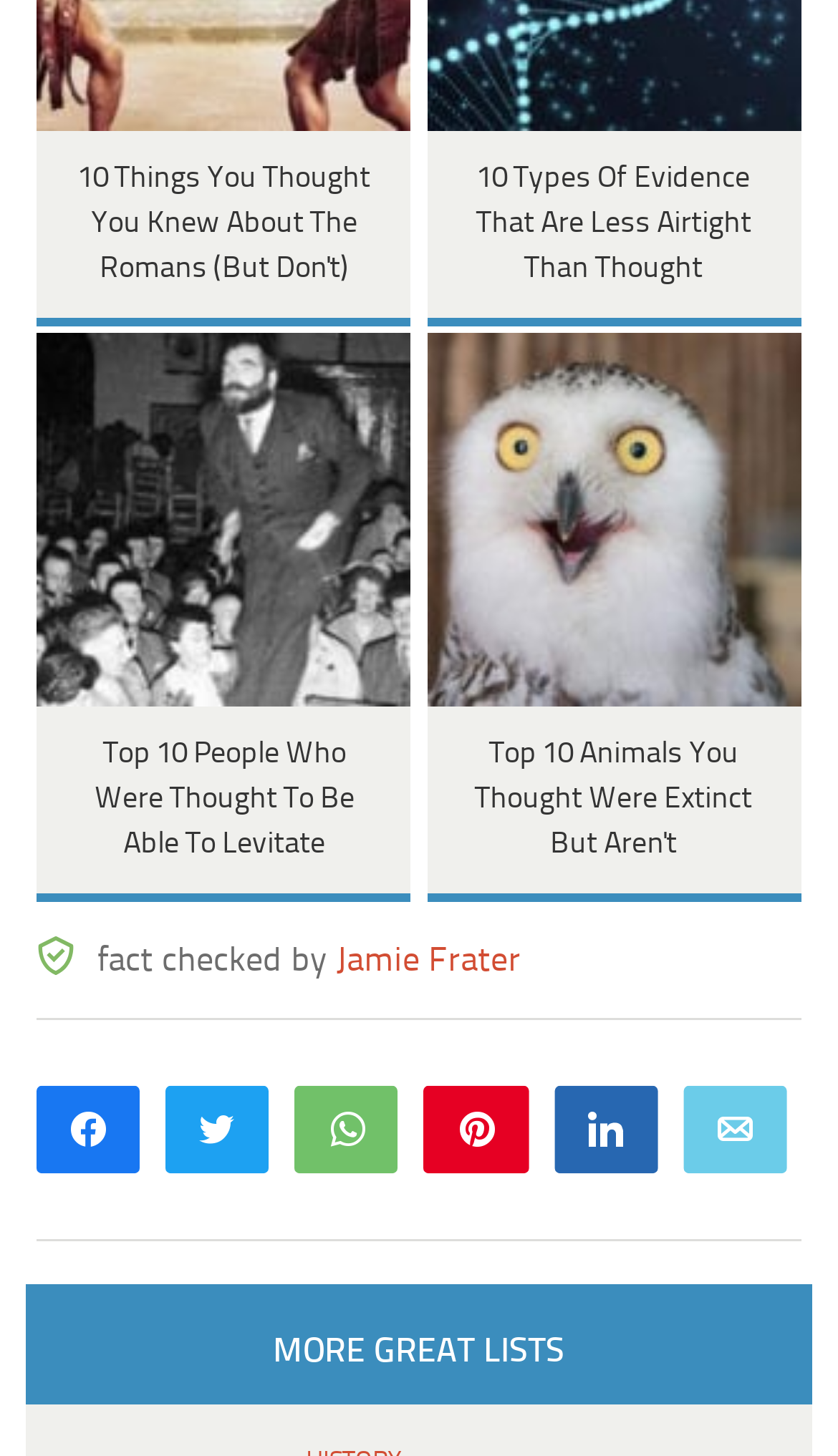With reference to the screenshot, provide a detailed response to the question below:
How many shares does the article have?

The webpage has a static text element that displays the number of shares, which is 203, indicating that the article has been shared 203 times.